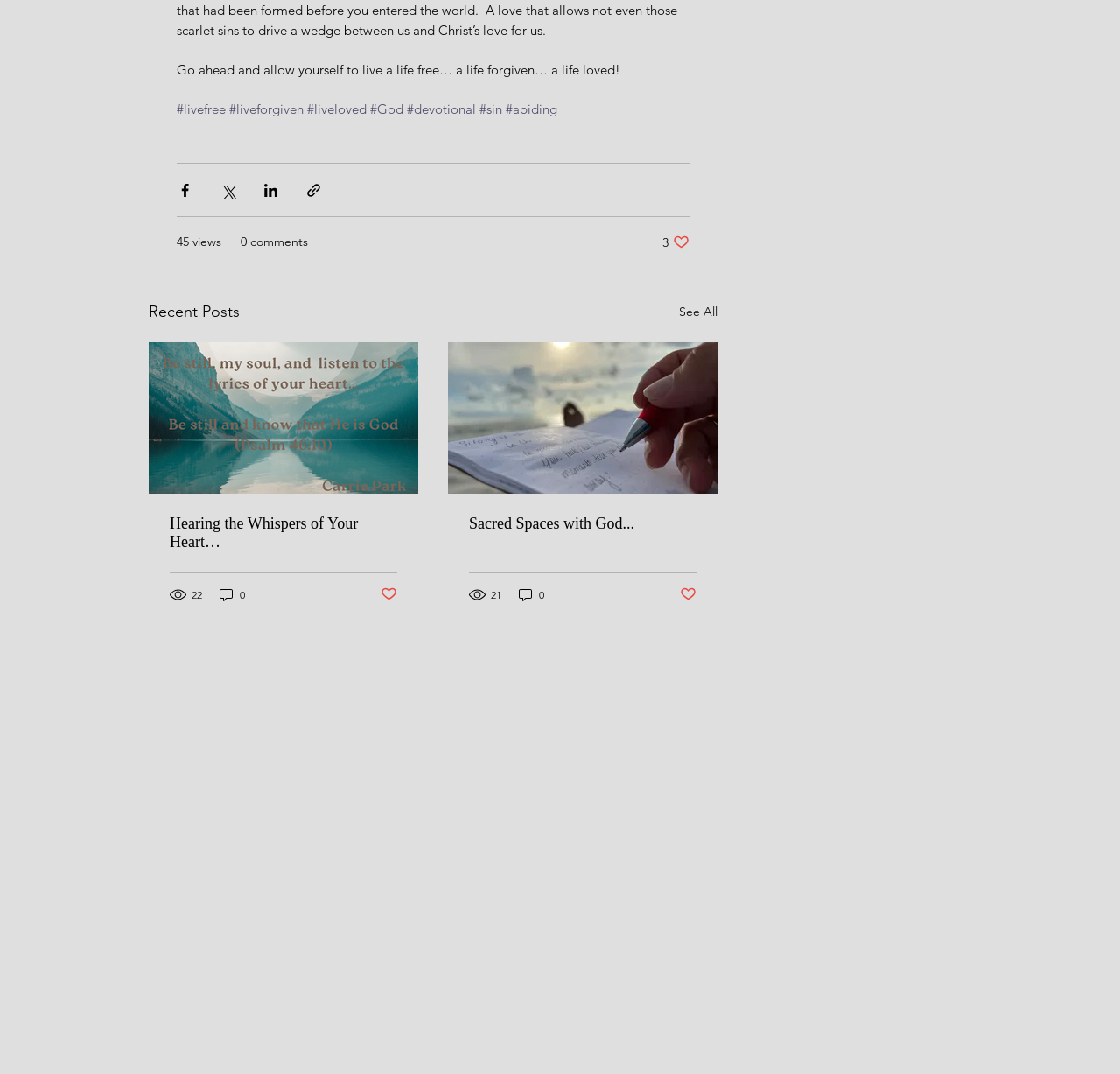Please provide a comprehensive answer to the question based on the screenshot: How many social media sharing options are available?

There are four social media sharing options available, namely Facebook, Twitter, LinkedIn, and sharing via link, as indicated by the presence of four buttons with corresponding icons.